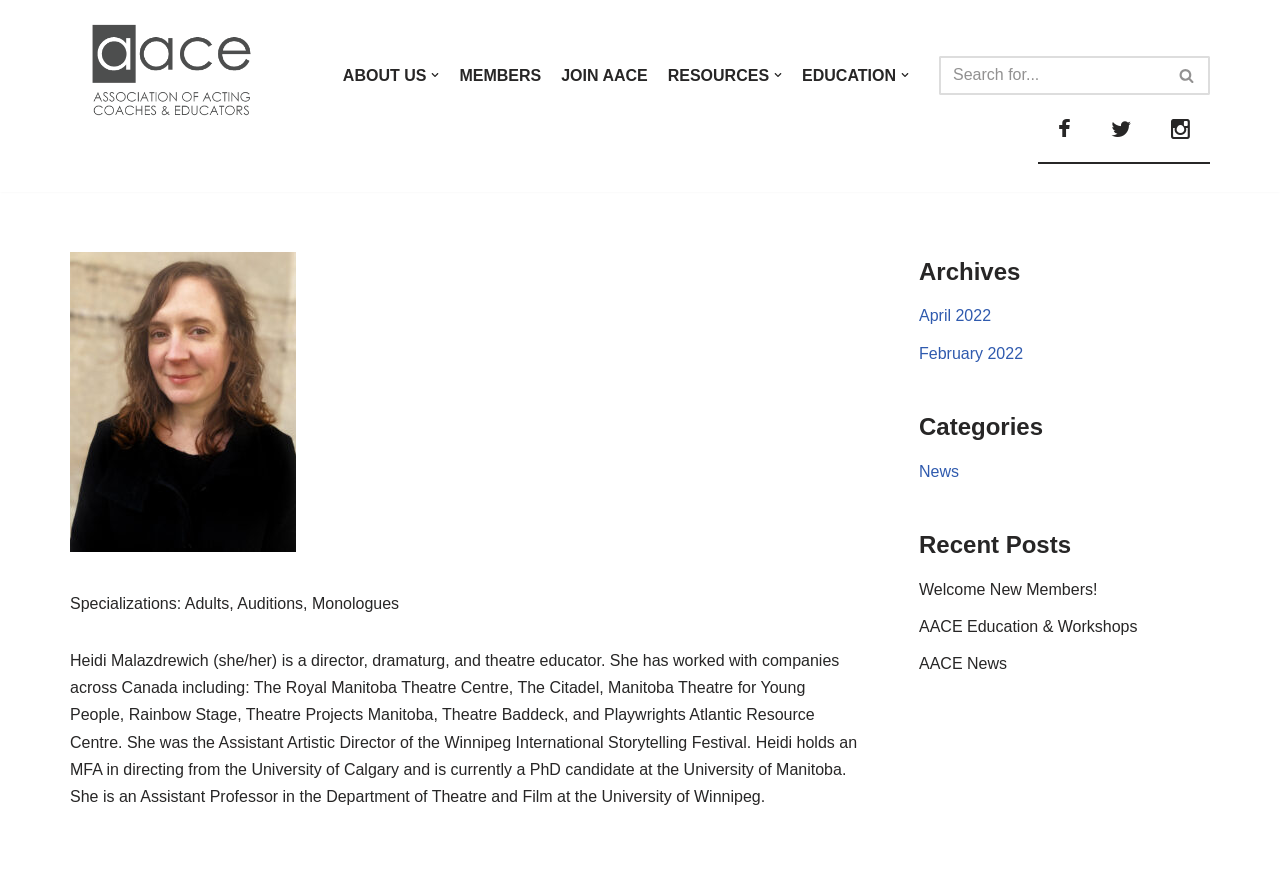Illustrate the webpage thoroughly, mentioning all important details.

The webpage is about Heidi Malazdrewich, a director, dramaturg, and theatre educator. At the top, there is a navigation menu with links to "ABOUT US", "MEMBERS", "JOIN AACE", "RESOURCES", and "EDUCATION". Each of these links has an accompanying image. Below the navigation menu, there is a search bar with a search button and a magnifying glass icon.

The main content of the page is an article about Heidi Malazdrewich, which includes a brief description of her specializations and a longer bio that mentions her work experience, education, and current position. 

To the right of the article, there is a table with three grid cells, each containing a link with a font awesome icon. Below the table, there is a section with links to archives, categories, and recent posts. The archives section has links to specific months, such as "April 2022" and "February 2022". The categories section has a link to "News", and the recent posts section has links to several news articles, including "Welcome New Members!" and "AACE Education & Workshops".